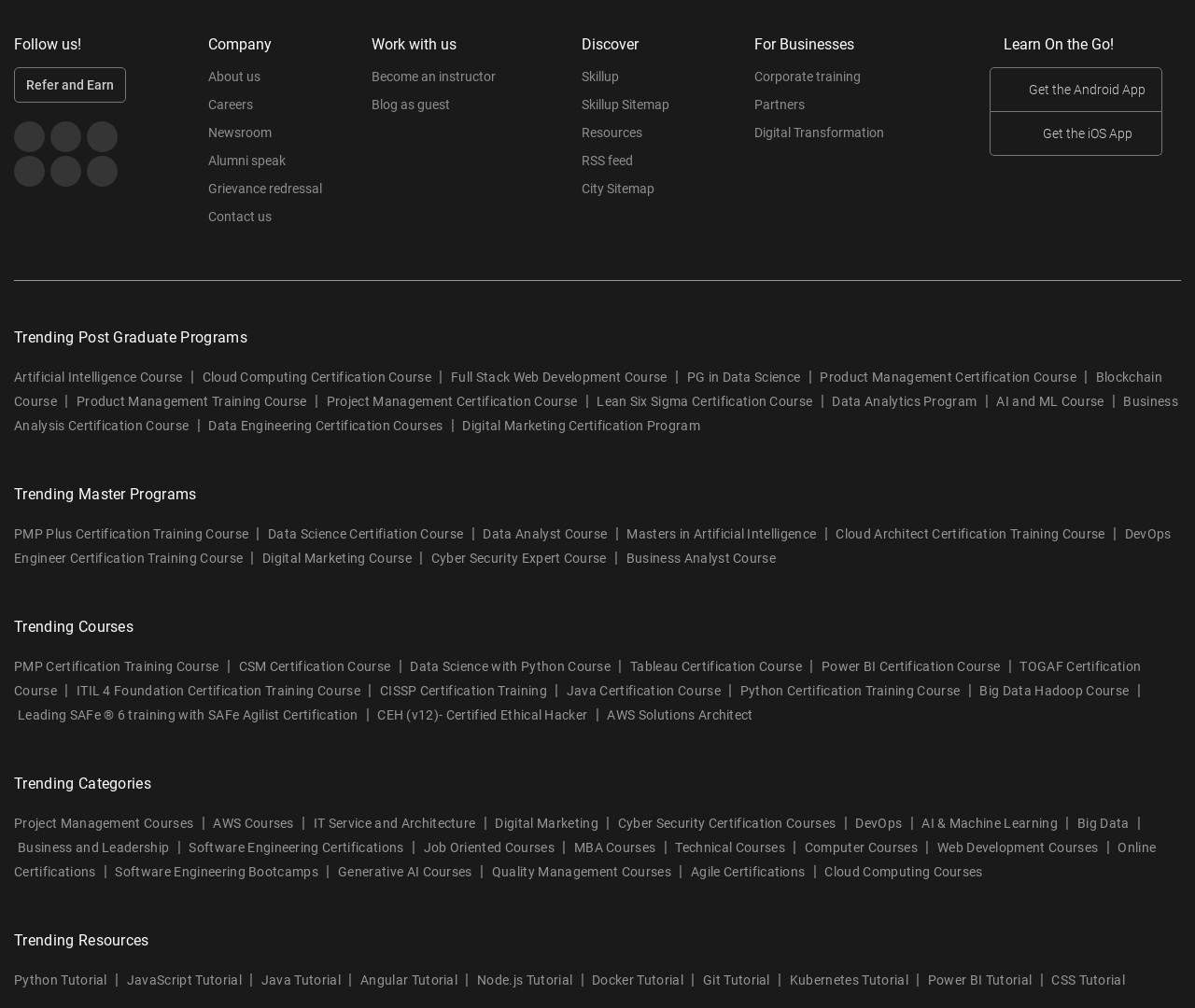Give the bounding box coordinates for this UI element: "Online Certifications". The coordinates should be four float numbers between 0 and 1, arranged as [left, top, right, bottom].

[0.012, 0.833, 0.967, 0.881]